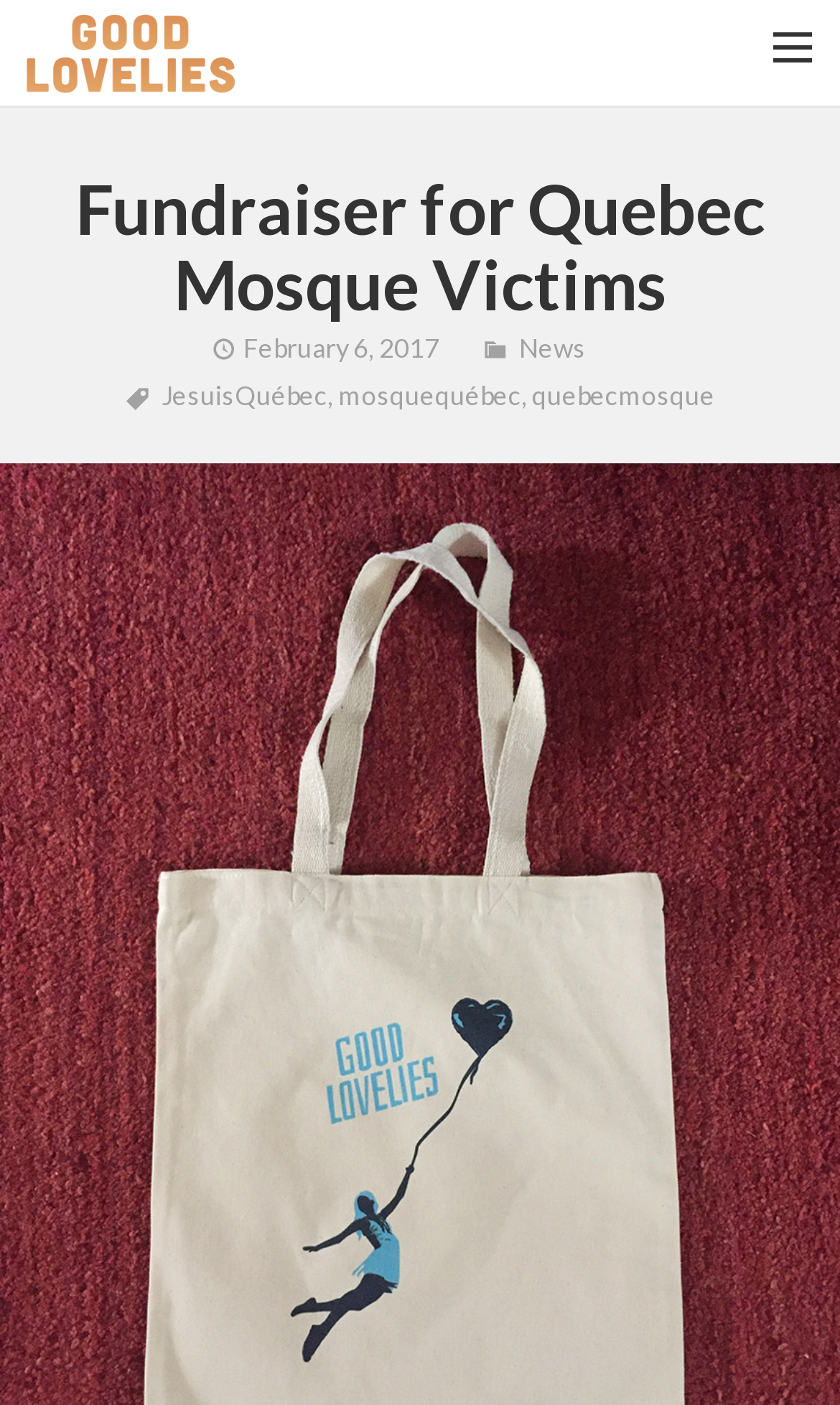Please determine the bounding box coordinates for the element with the description: "February 6, 2017".

[0.251, 0.236, 0.523, 0.259]